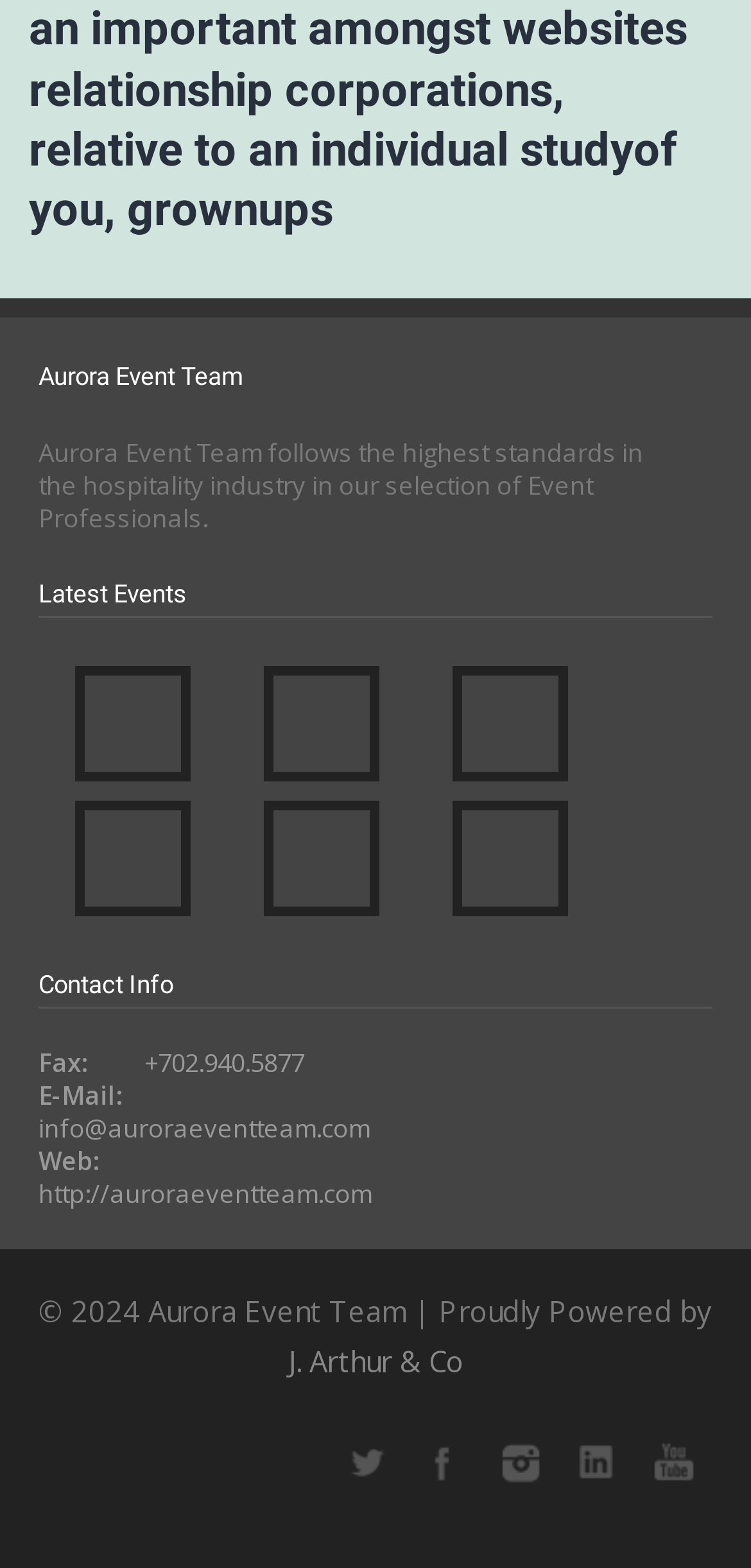What is the website of the event team?
We need a detailed and exhaustive answer to the question. Please elaborate.

The website of the event team can be found in the contact information section, where it is written as a link 'http://auroraeventteam.com' next to the 'Web:' label.